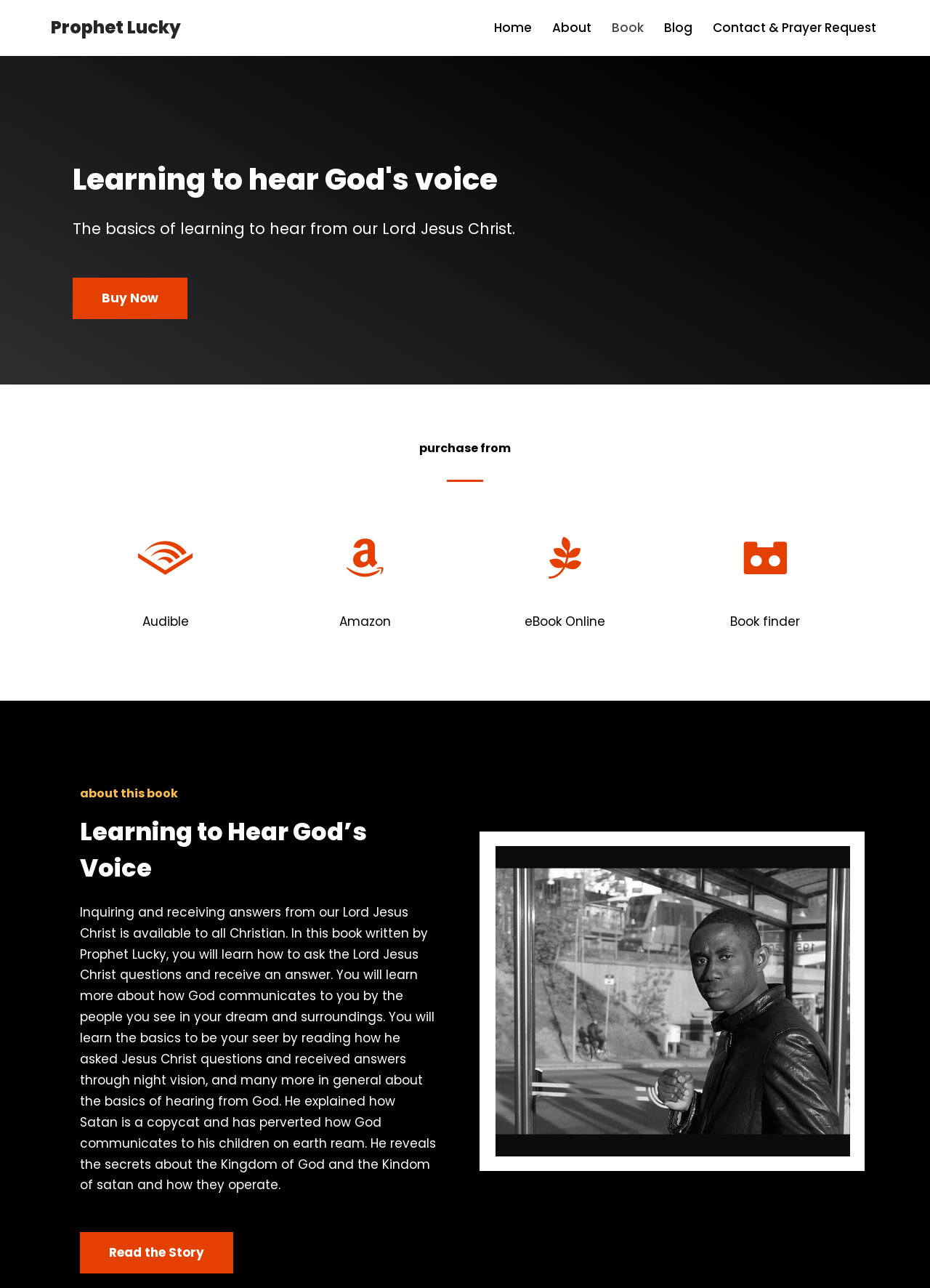Who is the author of the book?
Relying on the image, give a concise answer in one word or a brief phrase.

Prophet Lucky